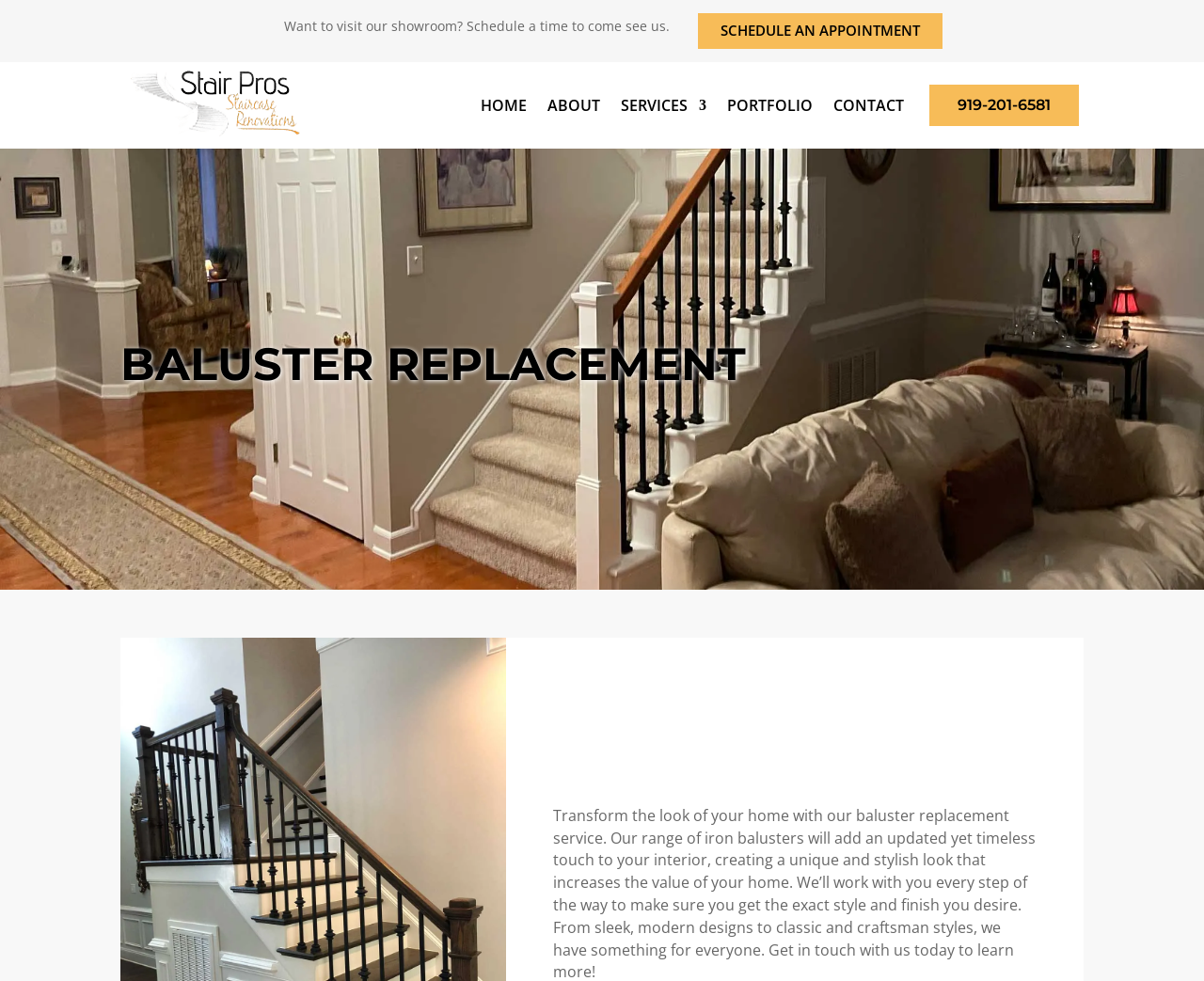What are the other services offered by the company?
Using the image, provide a detailed and thorough answer to the question.

The links 'ABOUT', 'PORTFOLIO', and 'CONTACT' are displayed on the webpage, indicating that the company offers other services or has other sections on the website that customers can explore.